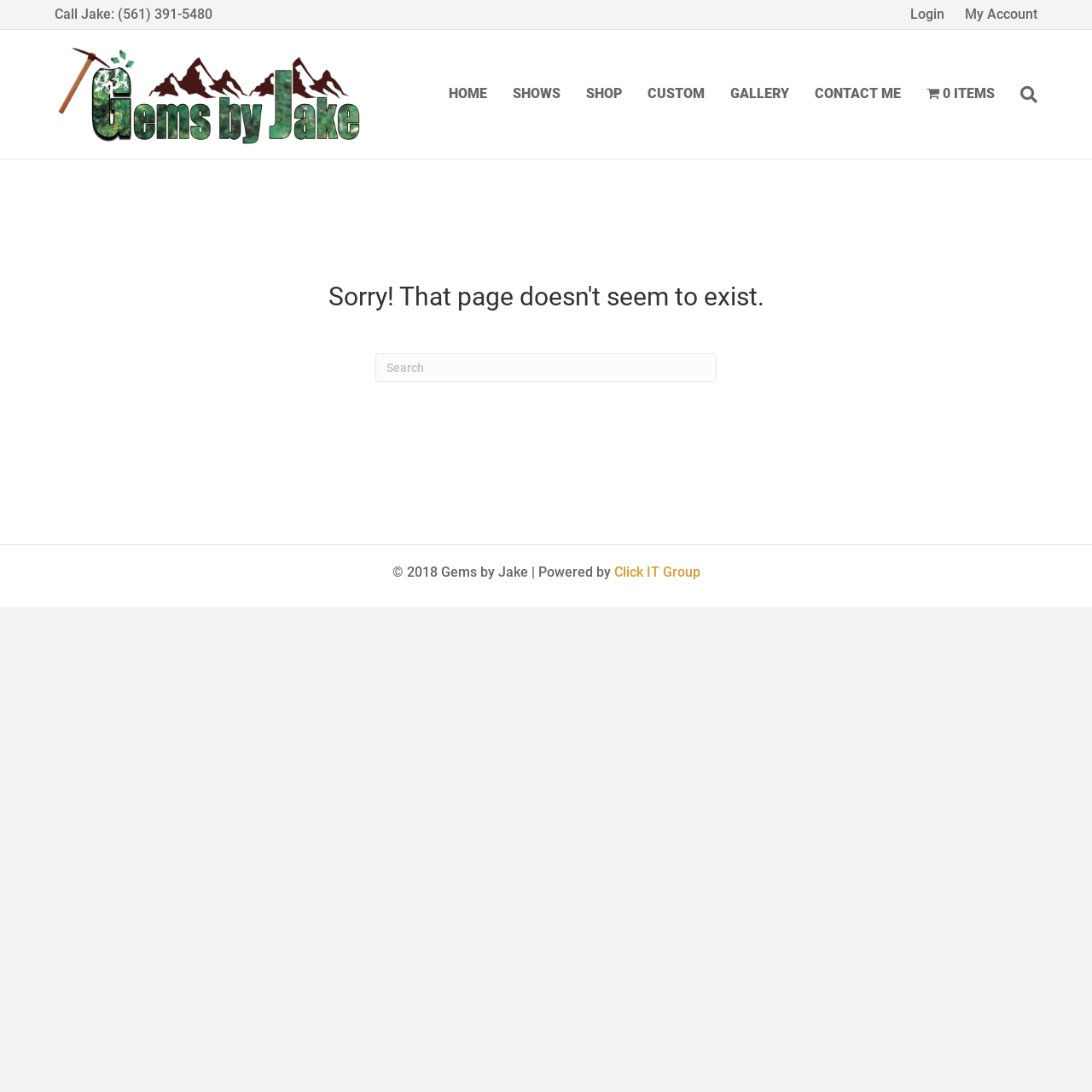Please locate the bounding box coordinates of the element's region that needs to be clicked to follow the instruction: "Search". The bounding box coordinates should be provided as four float numbers between 0 and 1, i.e., [left, top, right, bottom].

[0.923, 0.068, 0.95, 0.104]